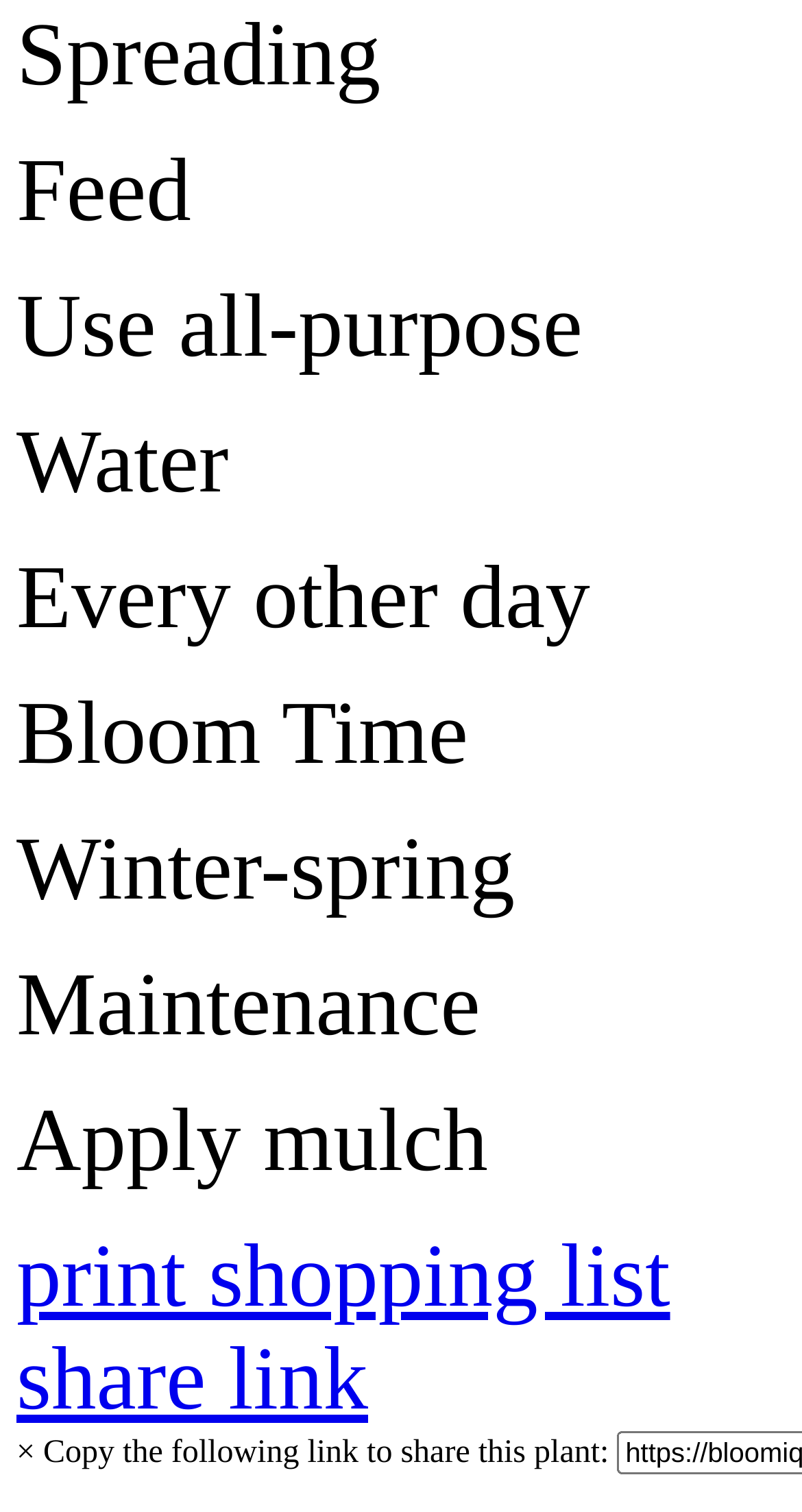Given the element description "print shopping list", identify the bounding box of the corresponding UI element.

[0.021, 0.812, 0.836, 0.877]